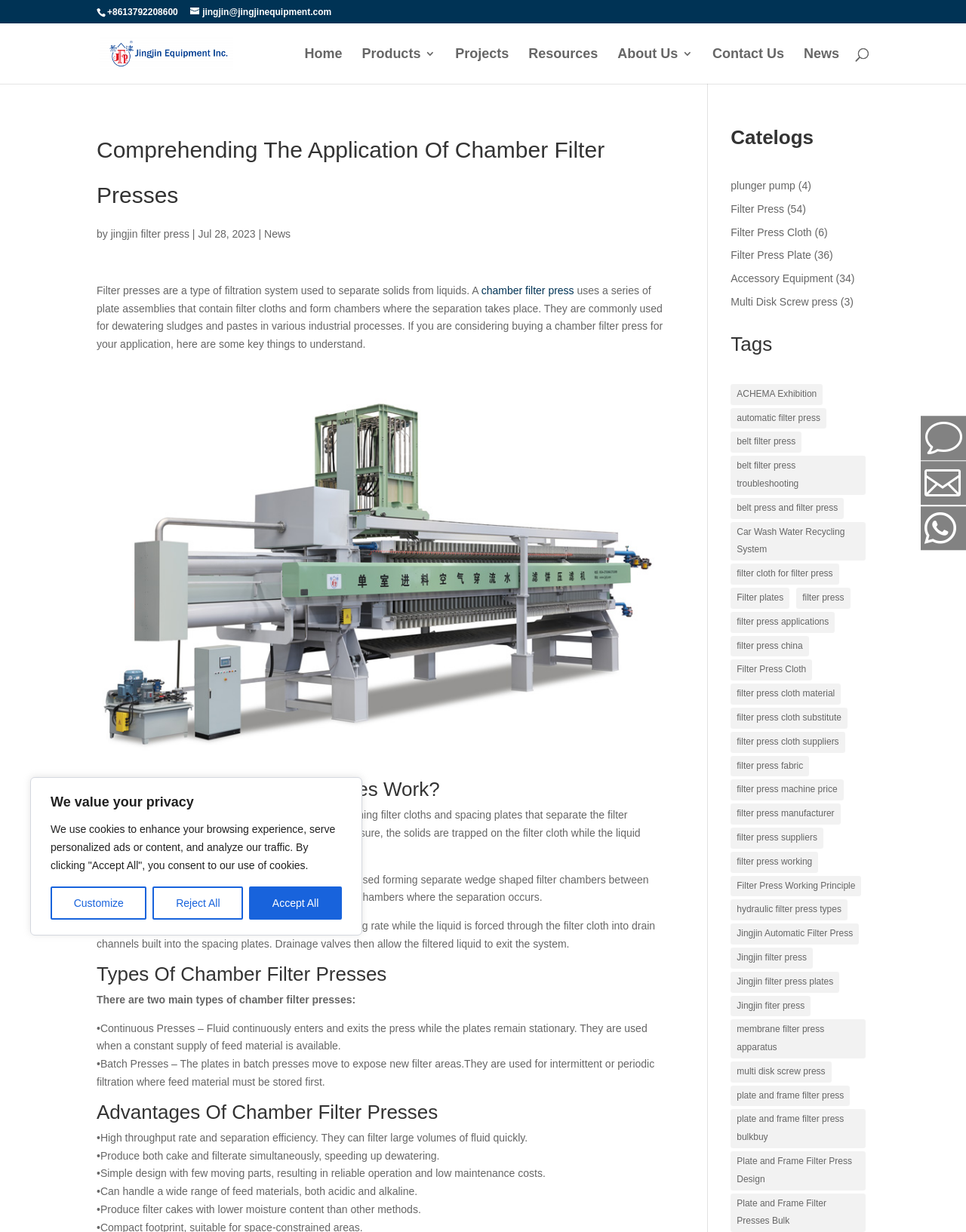Reply to the question with a brief word or phrase: What is the purpose of a chamber filter press?

Separate solids from liquids